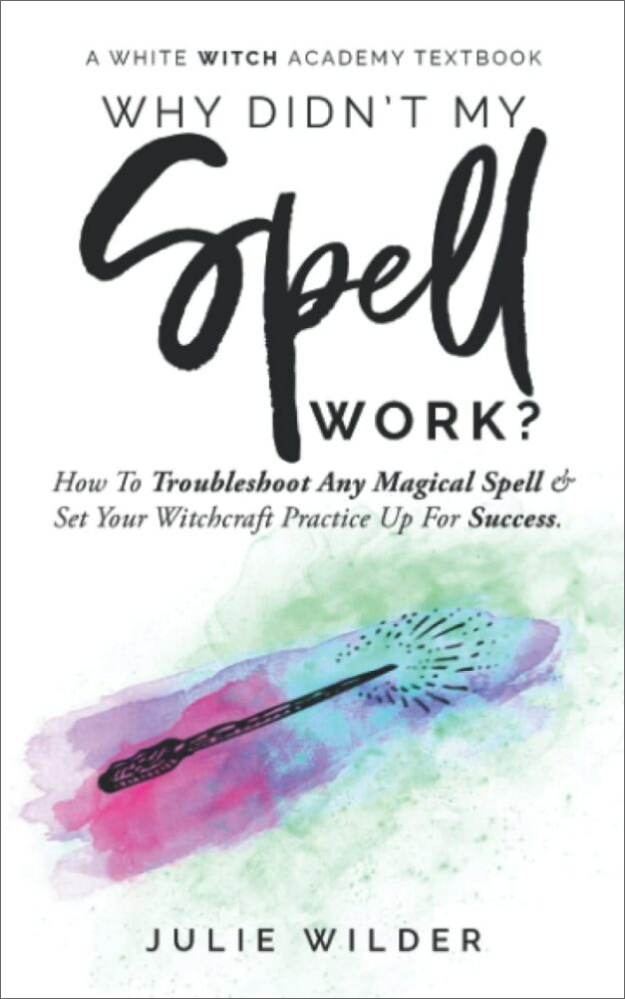Answer this question in one word or a short phrase: What is the background color of the book cover?

Purple and green